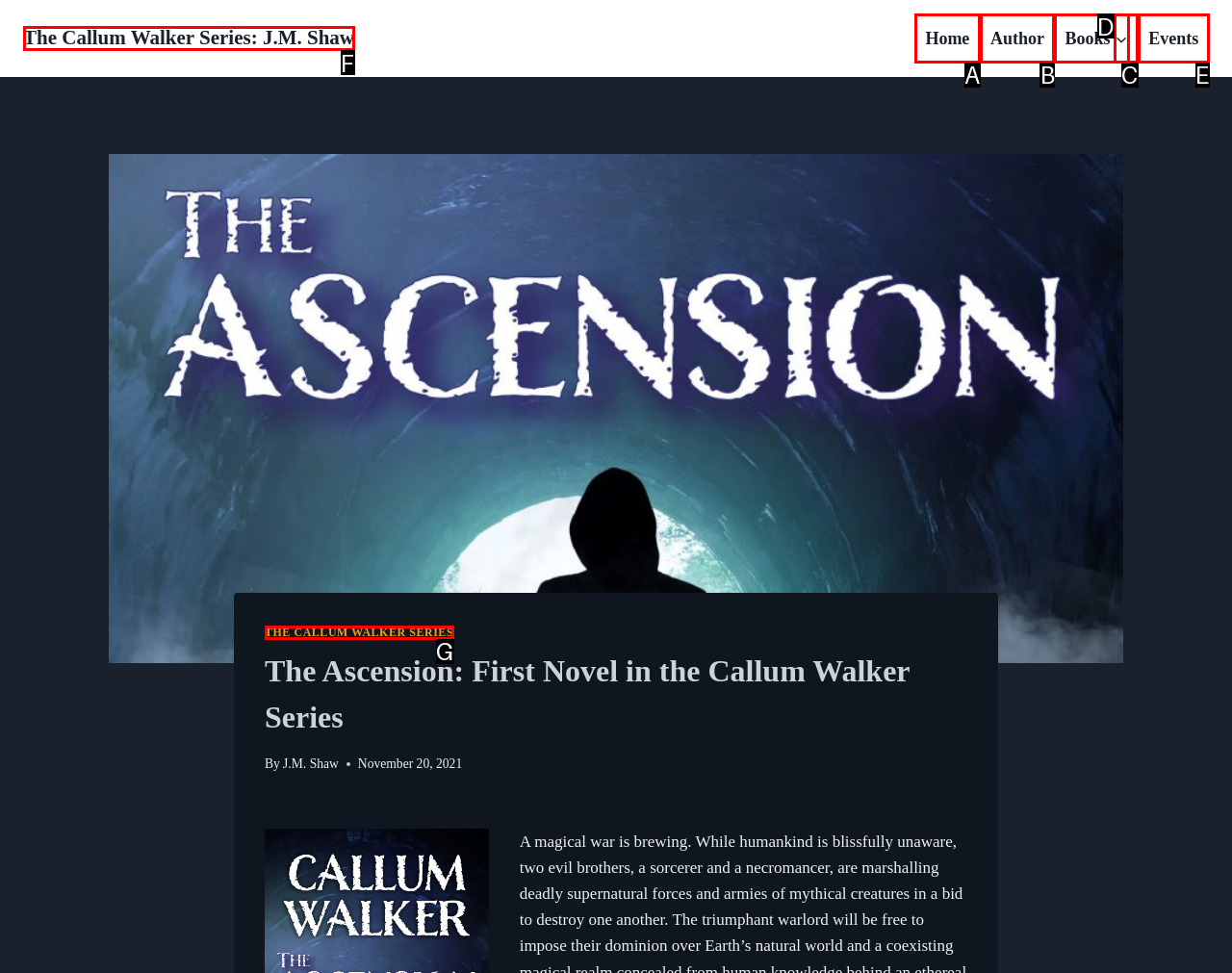Given the description: The Callum Walker Series, identify the HTML element that corresponds to it. Respond with the letter of the correct option.

G